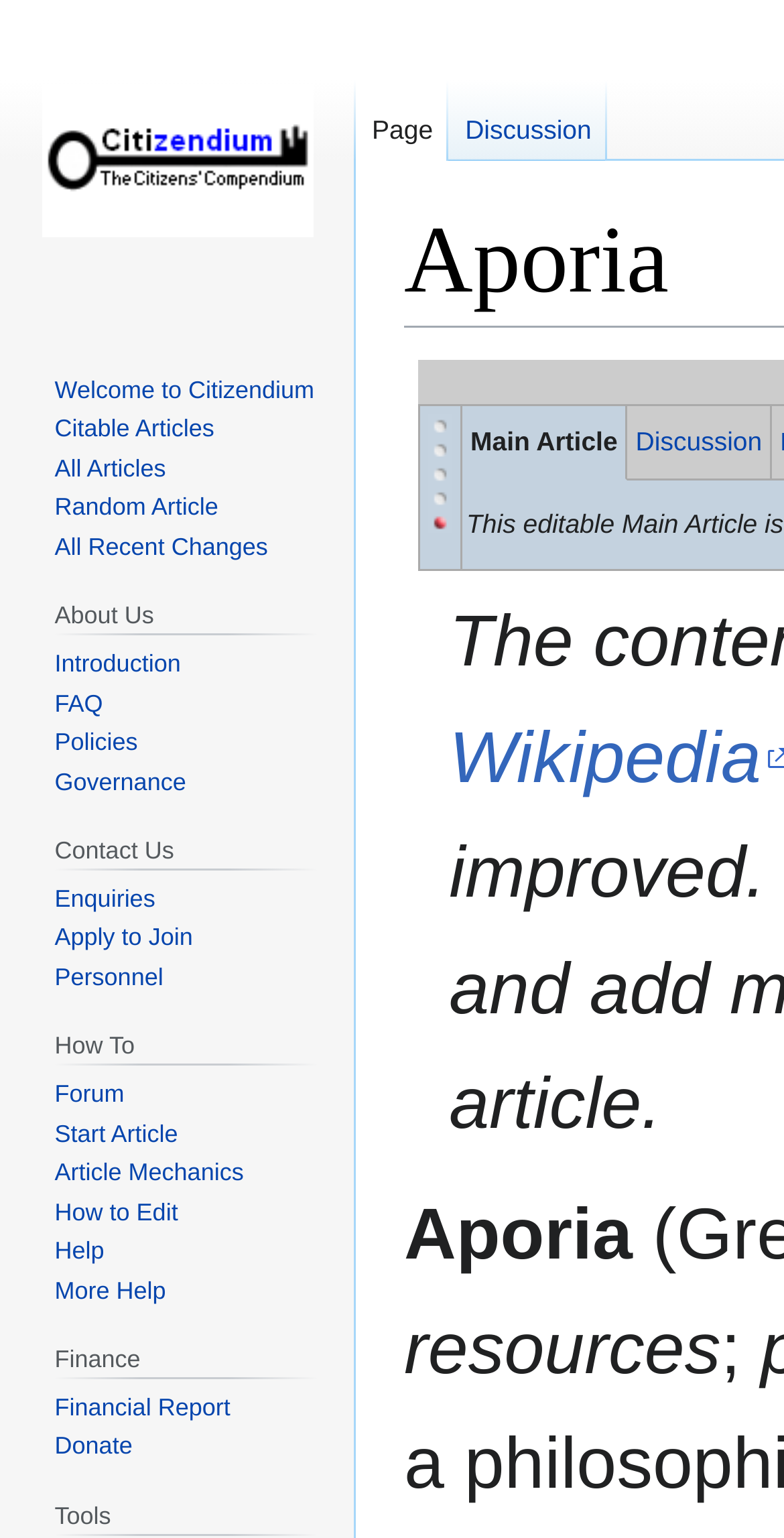What is the first link in the 'Read' section?
Please look at the screenshot and answer using one word or phrase.

Welcome to Citizendium